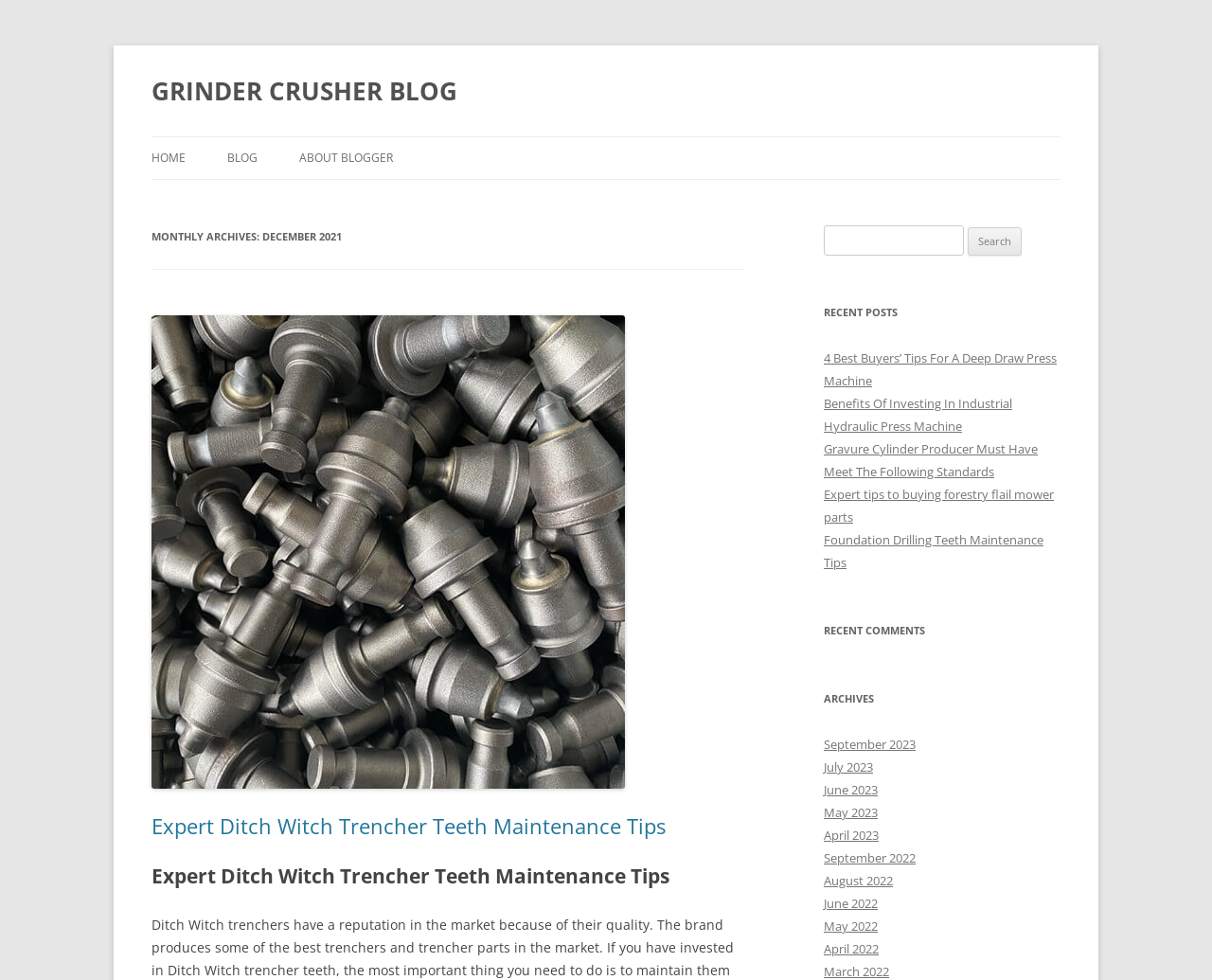Please locate the bounding box coordinates for the element that should be clicked to achieve the following instruction: "Search for something". Ensure the coordinates are given as four float numbers between 0 and 1, i.e., [left, top, right, bottom].

[0.68, 0.23, 0.795, 0.261]